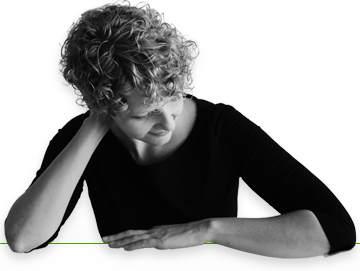Please reply to the following question with a single word or a short phrase:
What is the color of the woman's top?

black